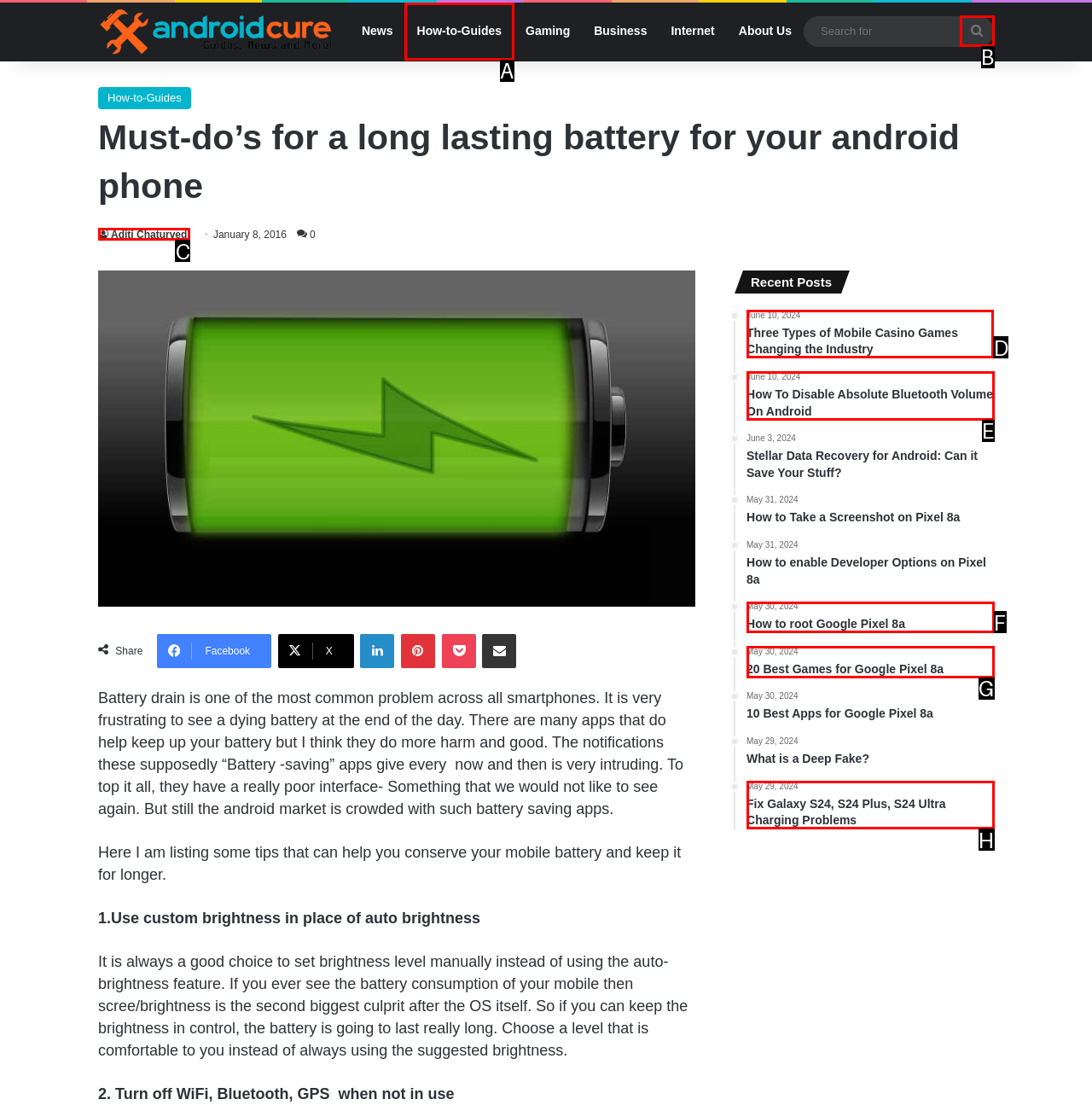Select the correct option from the given choices to perform this task: View the Support page. Provide the letter of that option.

None